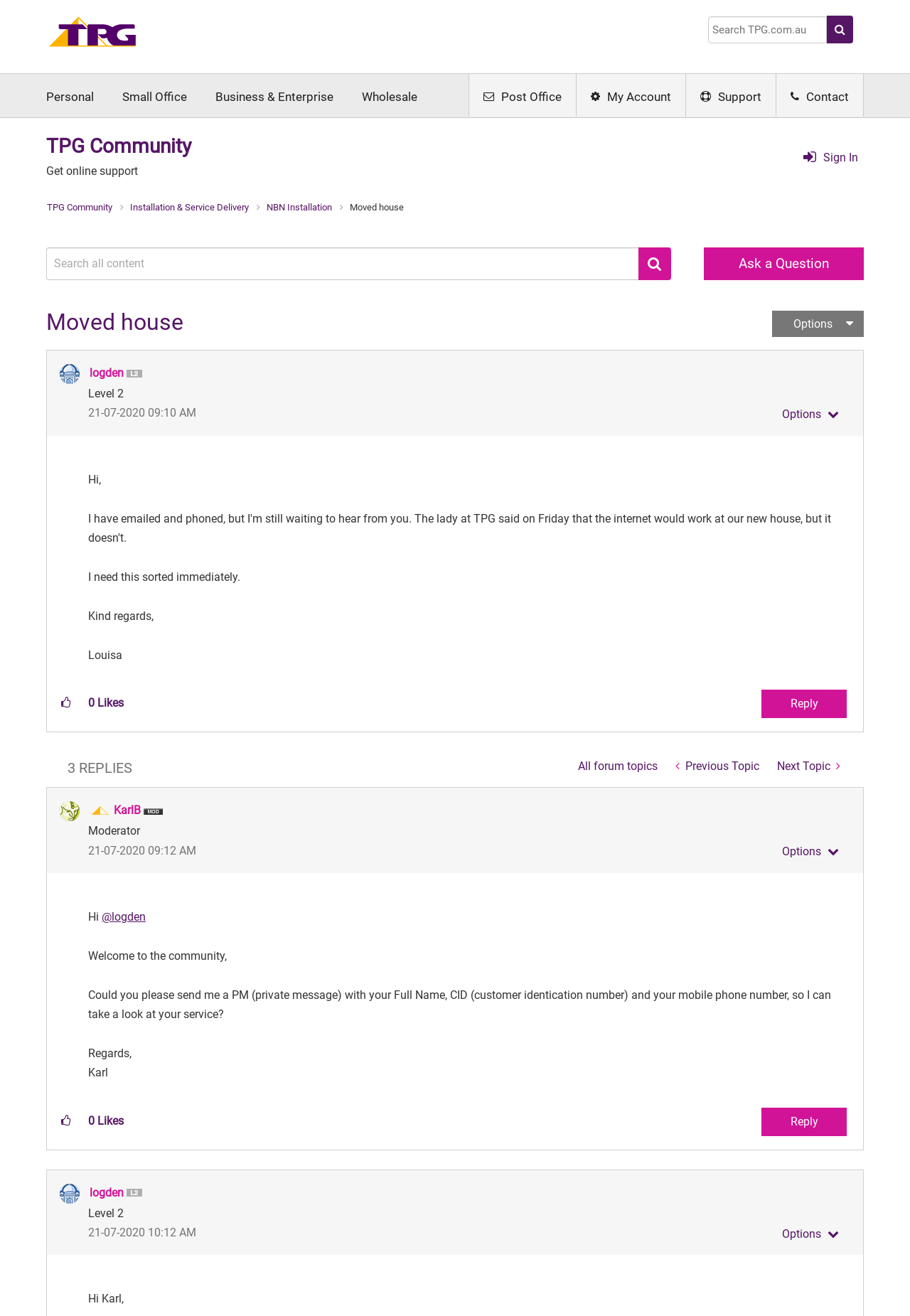Kindly determine the bounding box coordinates of the area that needs to be clicked to fulfill this instruction: "Sign in".

[0.875, 0.112, 0.913, 0.129]